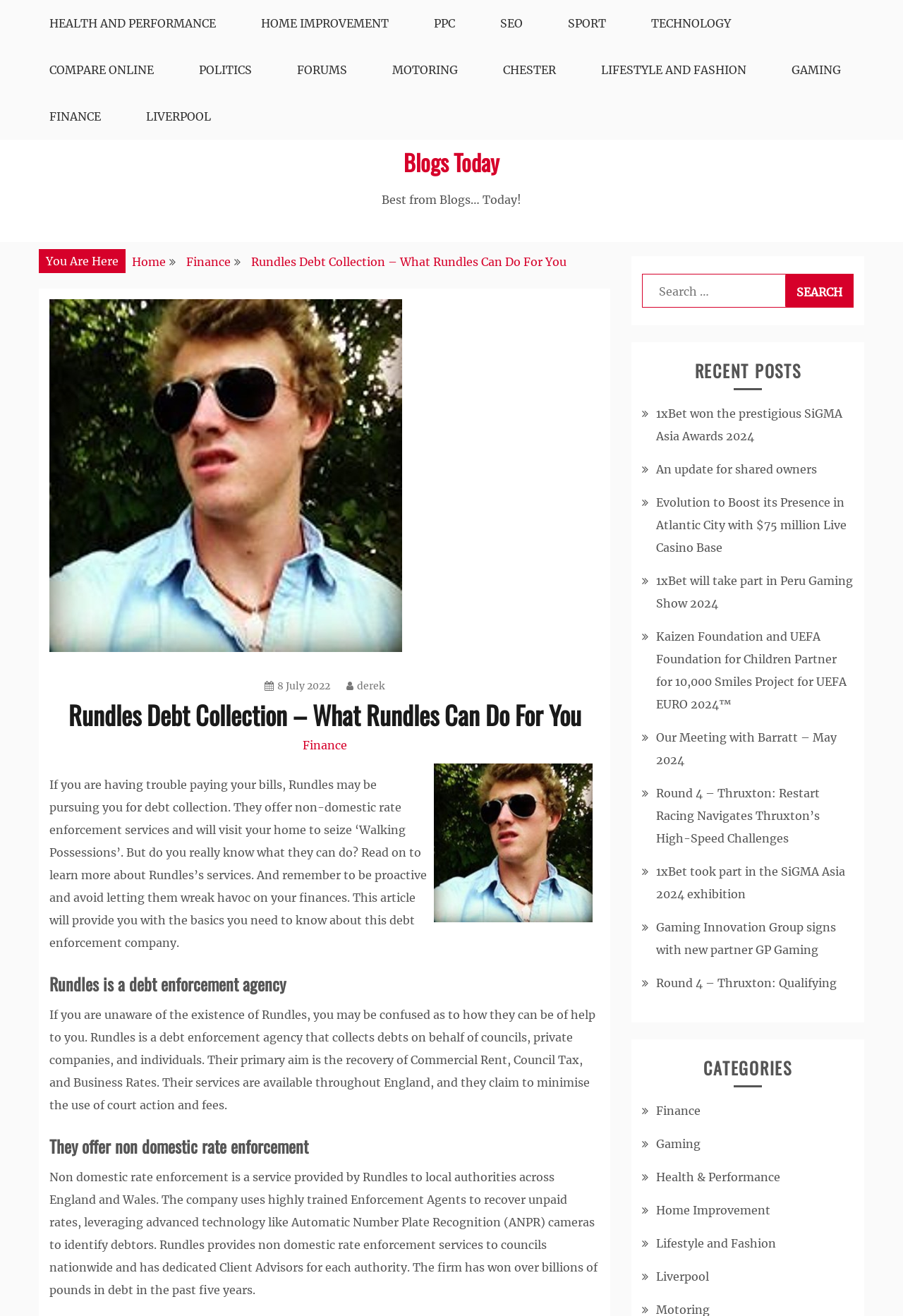What is the primary aim of Rundles?
Look at the image and answer with only one word or phrase.

Recovery of Commercial Rent, Council Tax, and Business Rates